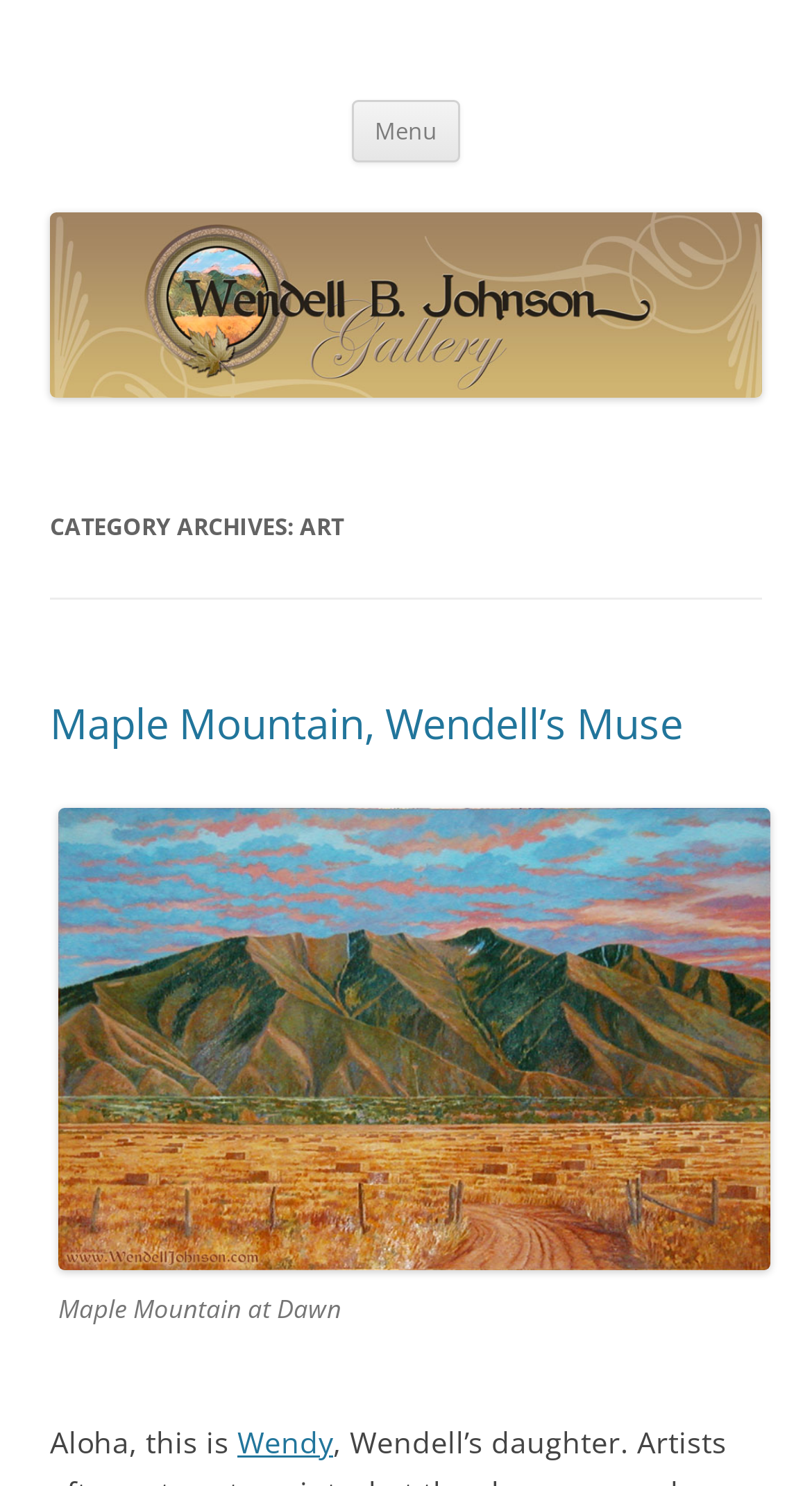Offer a meticulous description of the webpage's structure and content.

The webpage is about Wendell Johnson, an artist, and features his work. At the top left, there is a heading with the artist's name, "Wendell Johnson", which is also a link. Below this heading, there is a button labeled "Menu" and a link to "Skip to content". 

On the left side, there is a vertical column with the artist's name again, this time accompanied by an image of Wendell Johnson. Below this, there is a header section with the title "CATEGORY ARCHIVES: ART". 

Underneath the header, there is a subheading "Maple Mountain, Wendell’s Muse", which is also a link. To the right of this subheading, there is an image of "Maple Mountain at Dawn" with a caption. 

At the bottom of the page, there is a paragraph of text that starts with "Aloha, this is" and includes a link to "Wendy". Overall, the webpage appears to be a portfolio or blog showcasing Wendell Johnson's art, with a focus on his connection to Maple Mountain.